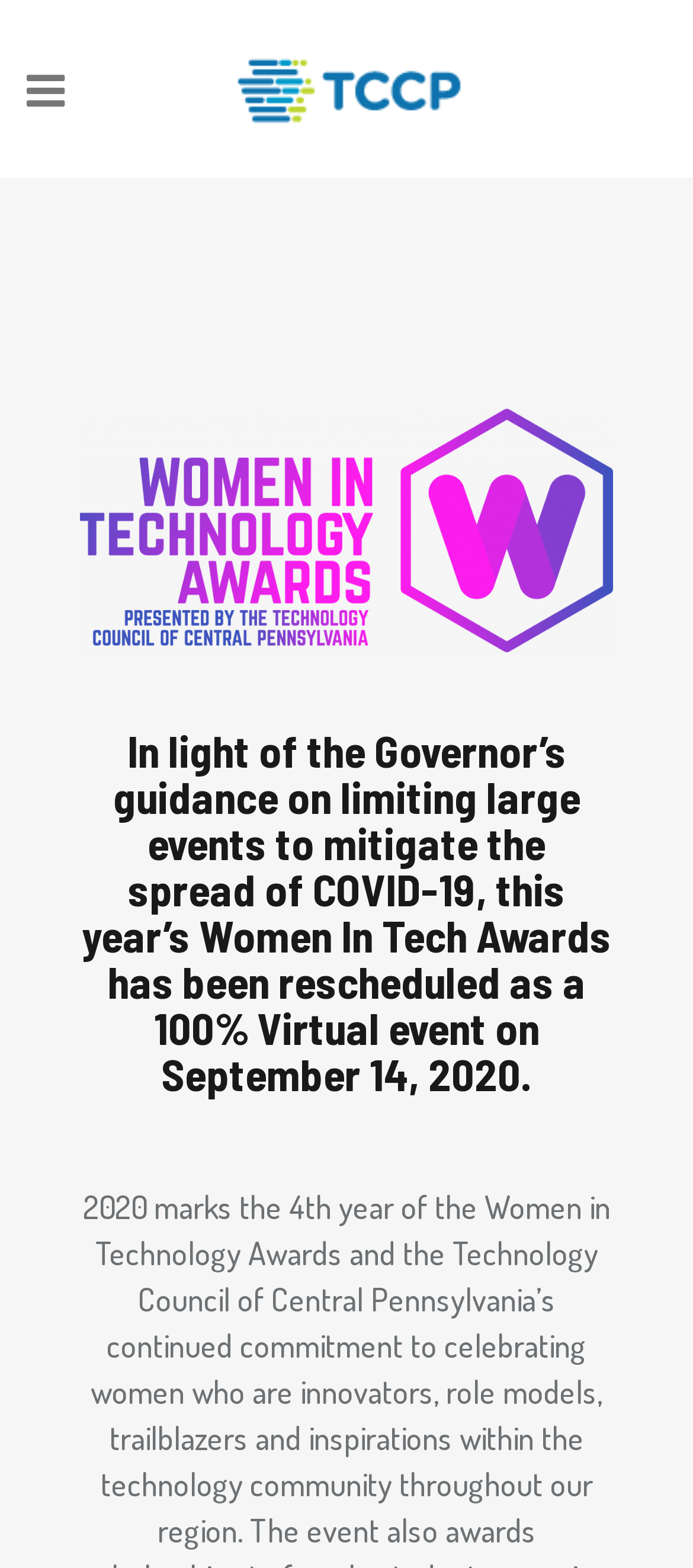Provide the bounding box coordinates of the HTML element this sentence describes: "alt="Logo"". The bounding box coordinates consist of four float numbers between 0 and 1, i.e., [left, top, right, bottom].

[0.323, 0.028, 0.677, 0.085]